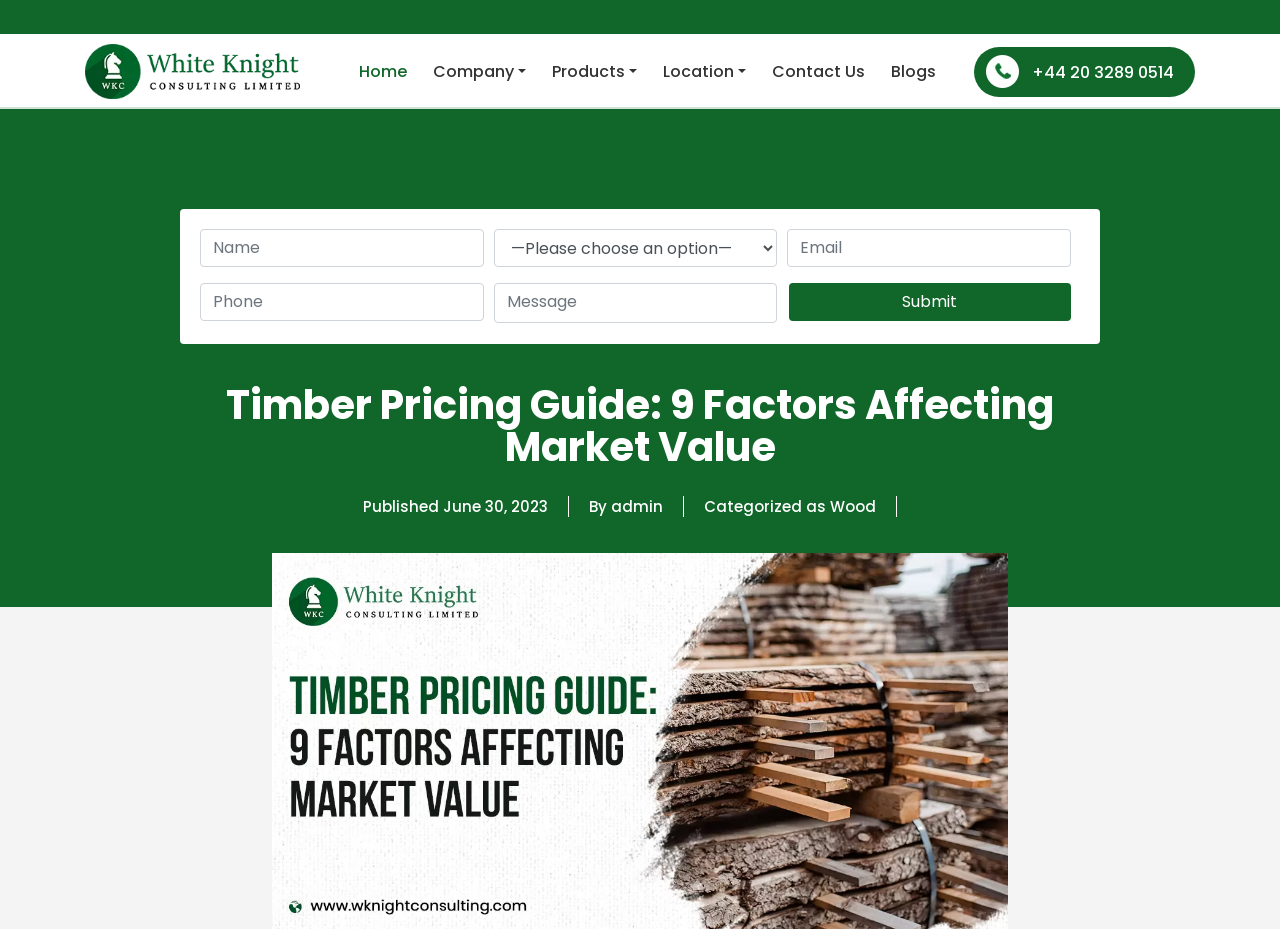Identify the bounding box coordinates of the area that should be clicked in order to complete the given instruction: "Click the Submit button". The bounding box coordinates should be four float numbers between 0 and 1, i.e., [left, top, right, bottom].

[0.616, 0.305, 0.837, 0.346]